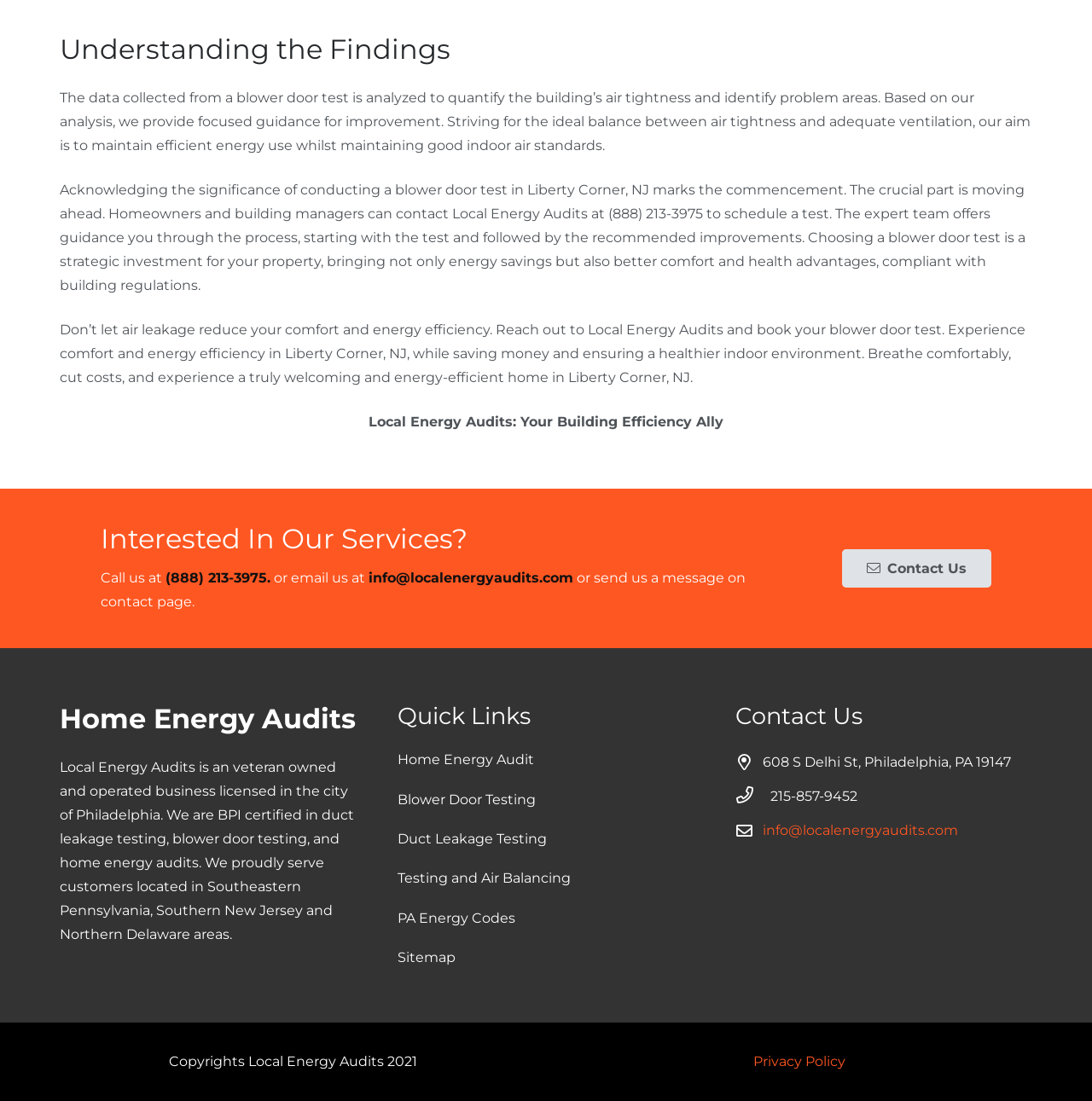Determine the bounding box coordinates for the element that should be clicked to follow this instruction: "View the sitemap". The coordinates should be given as four float numbers between 0 and 1, in the format [left, top, right, bottom].

[0.364, 0.862, 0.417, 0.877]